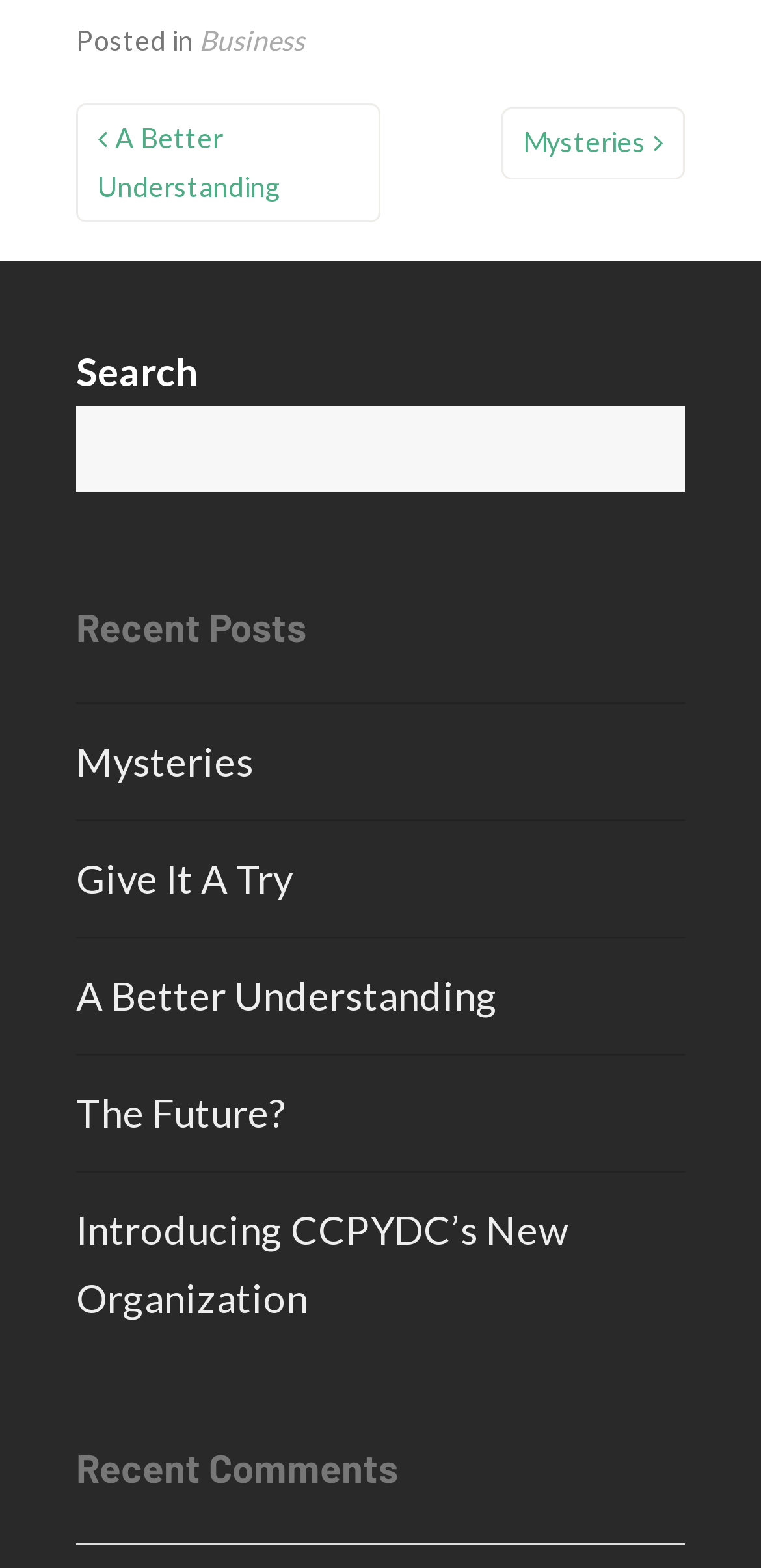Locate the bounding box coordinates of the segment that needs to be clicked to meet this instruction: "Read A Better Understanding post".

[0.1, 0.619, 0.654, 0.649]